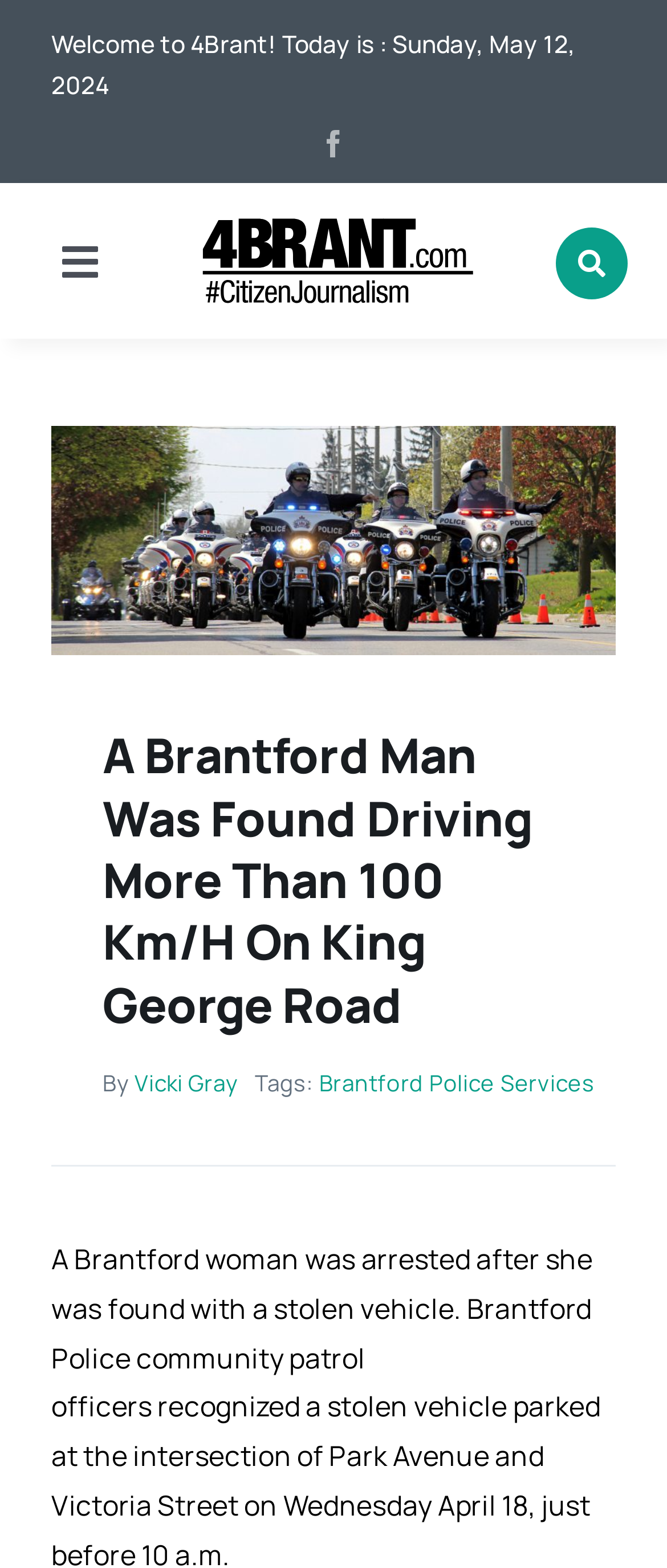Generate a comprehensive caption for the webpage you are viewing.

The webpage appears to be a news article from 4Brant.com. At the top, there is a welcome message displaying the current date, Sunday, May 12, 2024. Below this, there are social media links, including a Facebook link, and a header link to 4Brant-CJ. 

To the left of the header, there is a navigation menu with a toggle button. The menu contains links to various sections of the website, including Home, News, Local, Advertising, and Contact. 

On the right side of the navigation menu, there is a link to Police Briefings 4BRANT. Below this, the main article begins with a heading that reads "A Brantford Man Was Found Driving More Than 100 Km/H On King George Road". 

The article is attributed to Vicki Gray, and it has a tag related to Brantford Police Services. The main content of the article starts with a sentence stating that a Brantford woman was arrested after being found with a stolen vehicle.